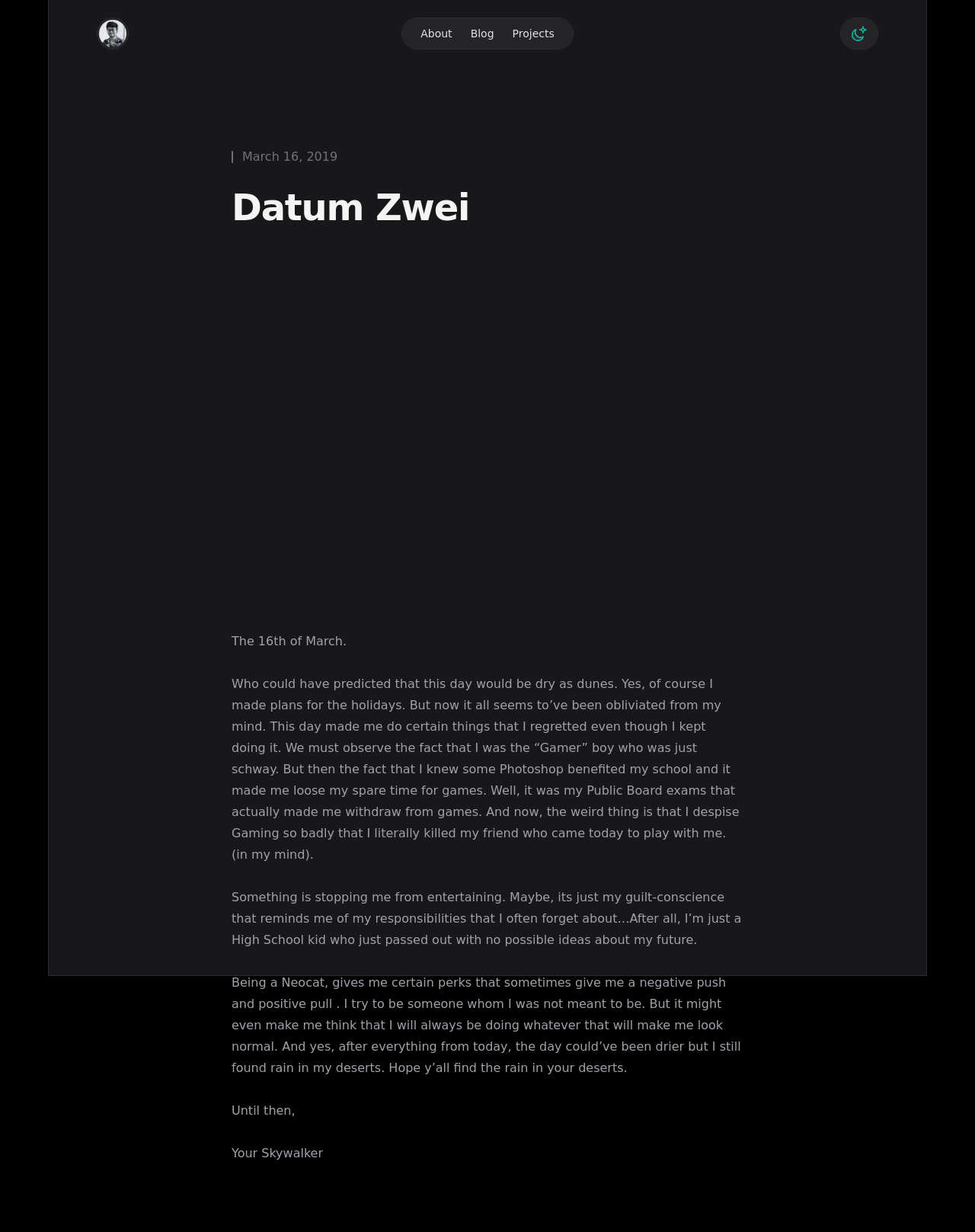What is the date mentioned in the article?
Examine the webpage screenshot and provide an in-depth answer to the question.

The date is mentioned in the time element within the article, which is 'March 16, 2019'.